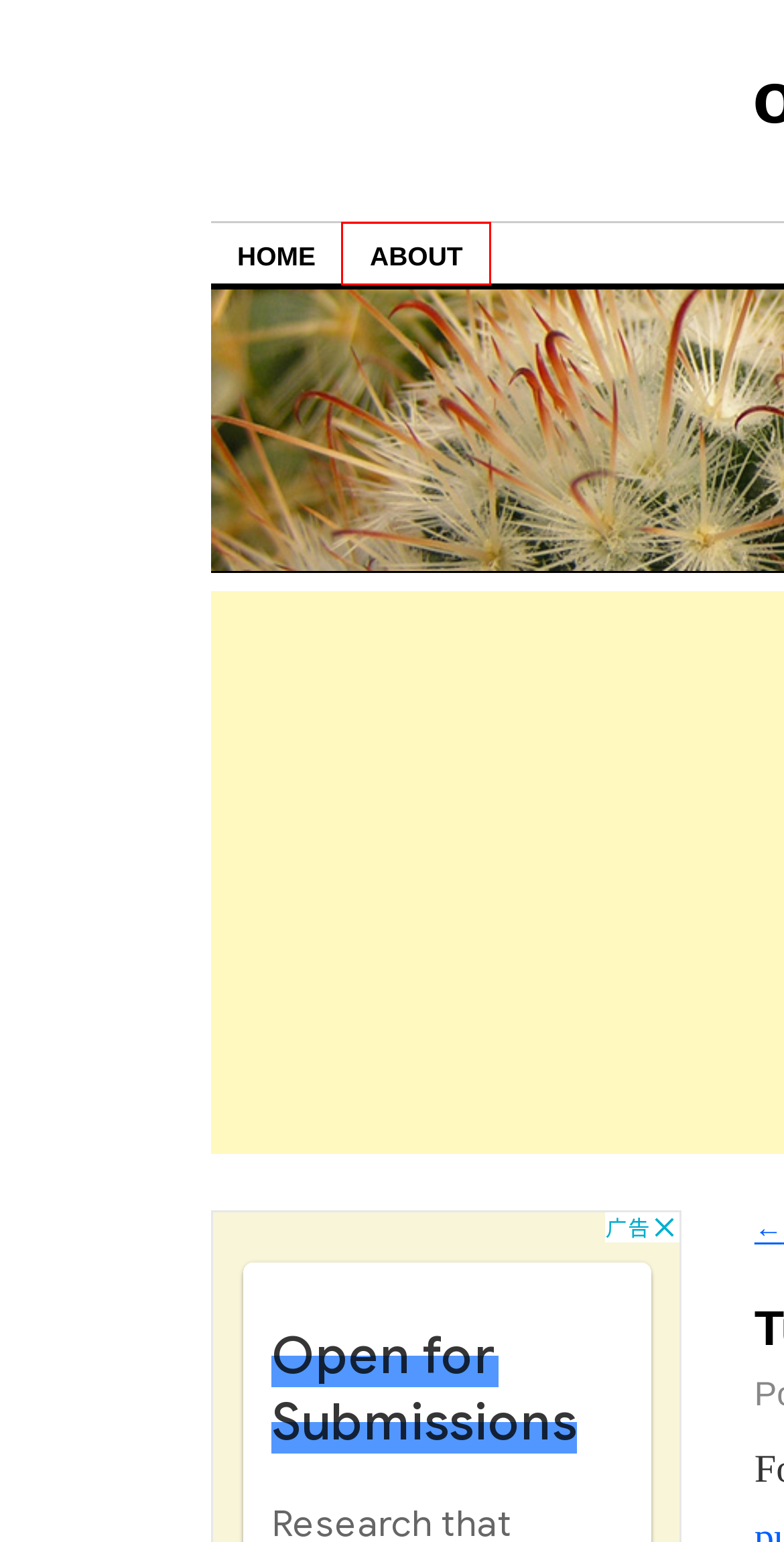Review the screenshot of a webpage that includes a red bounding box. Choose the most suitable webpage description that matches the new webpage after clicking the element within the red bounding box. Here are the candidates:
A. May | 2006 | oranchak.com
B. Coke BarF | oranchak.com
C. July | 2008 | oranchak.com
D. animals | oranchak.com
E. About | oranchak.com
F. Enterprise Open Source and Linux
        | Ubuntu
G. August | 2005 | oranchak.com
H. January | 2005 | oranchak.com

E